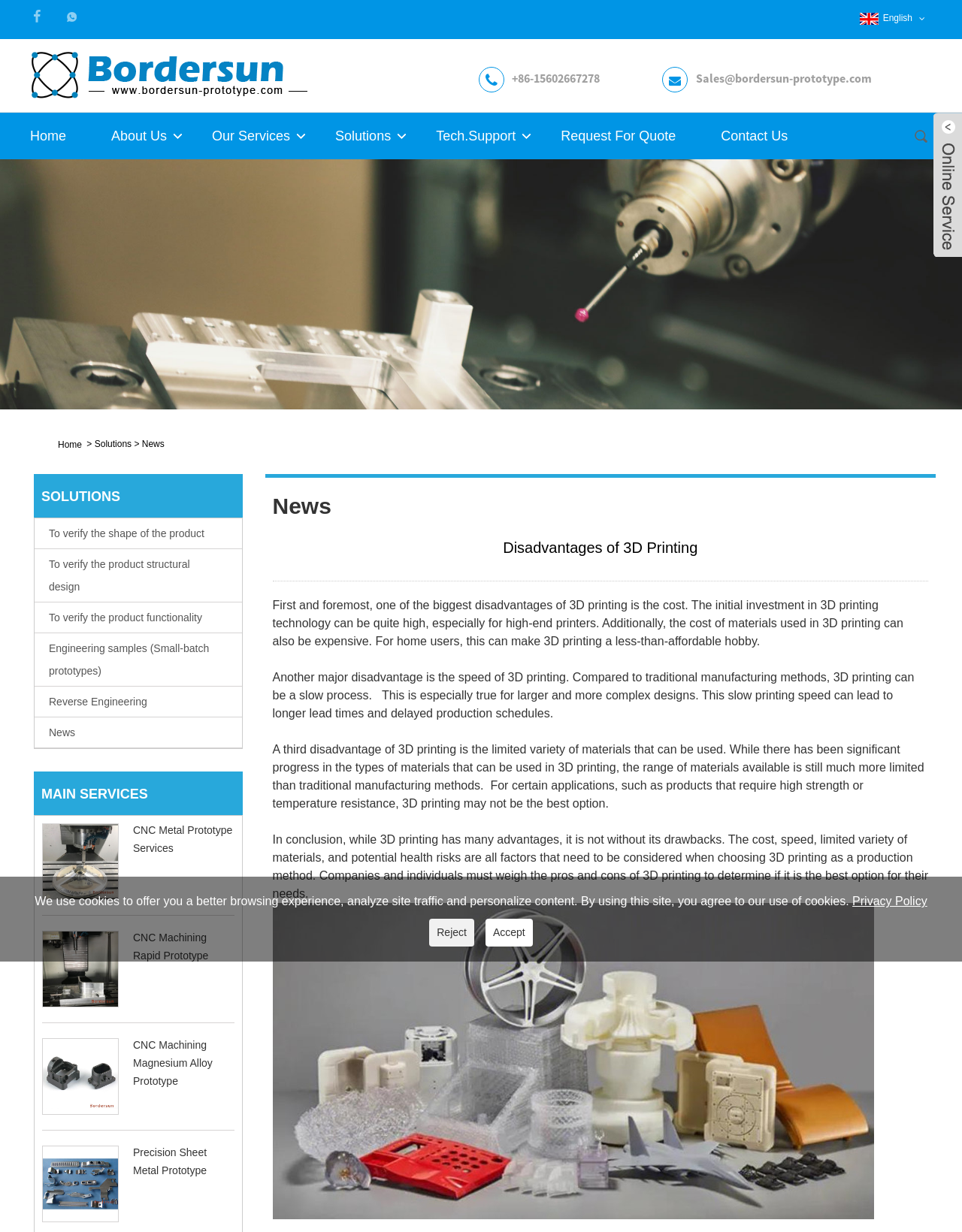Determine the bounding box coordinates of the section to be clicked to follow the instruction: "Learn about CNC Metal Prototype Services". The coordinates should be given as four float numbers between 0 and 1, formatted as [left, top, right, bottom].

[0.044, 0.668, 0.123, 0.731]